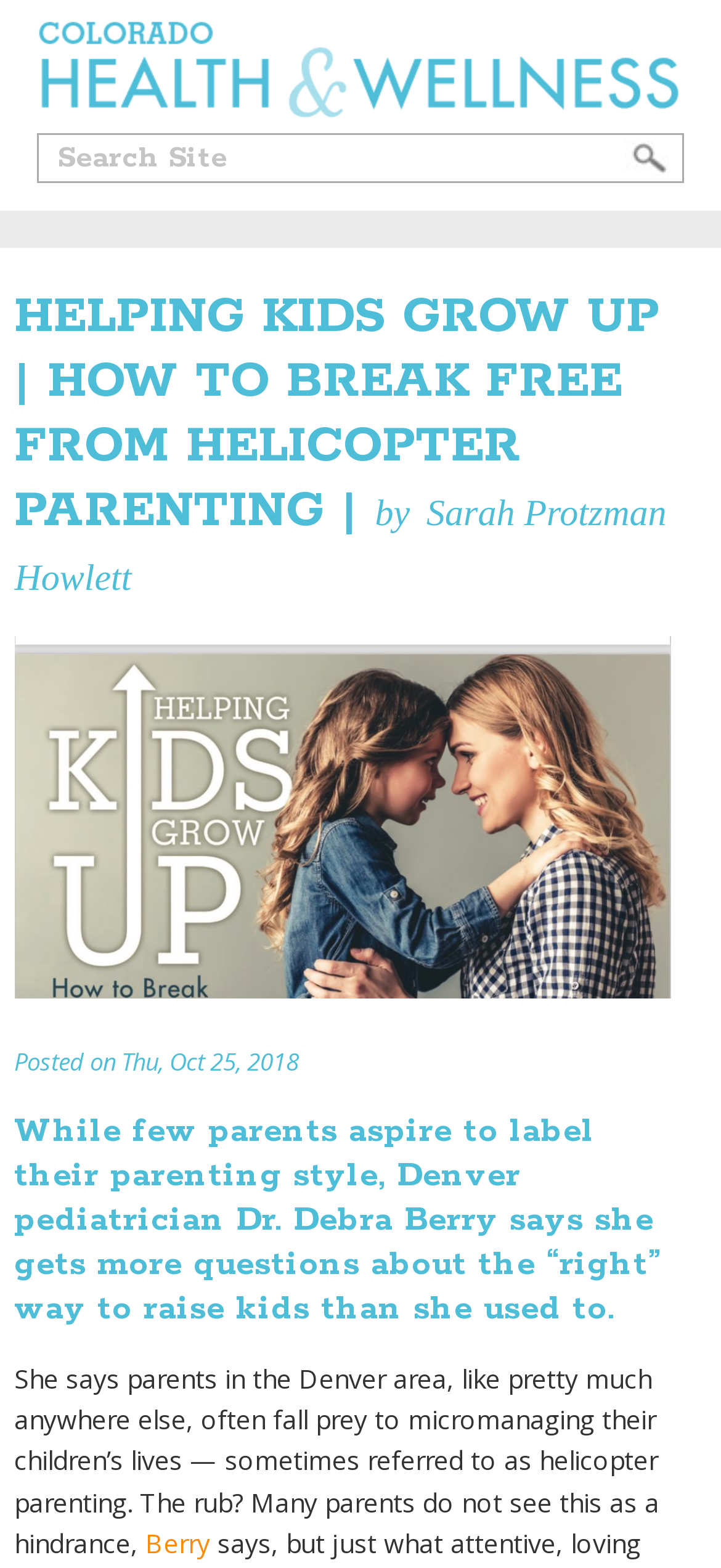Please answer the following question using a single word or phrase: 
What is the profession of Dr. Debra Berry?

pediatrician